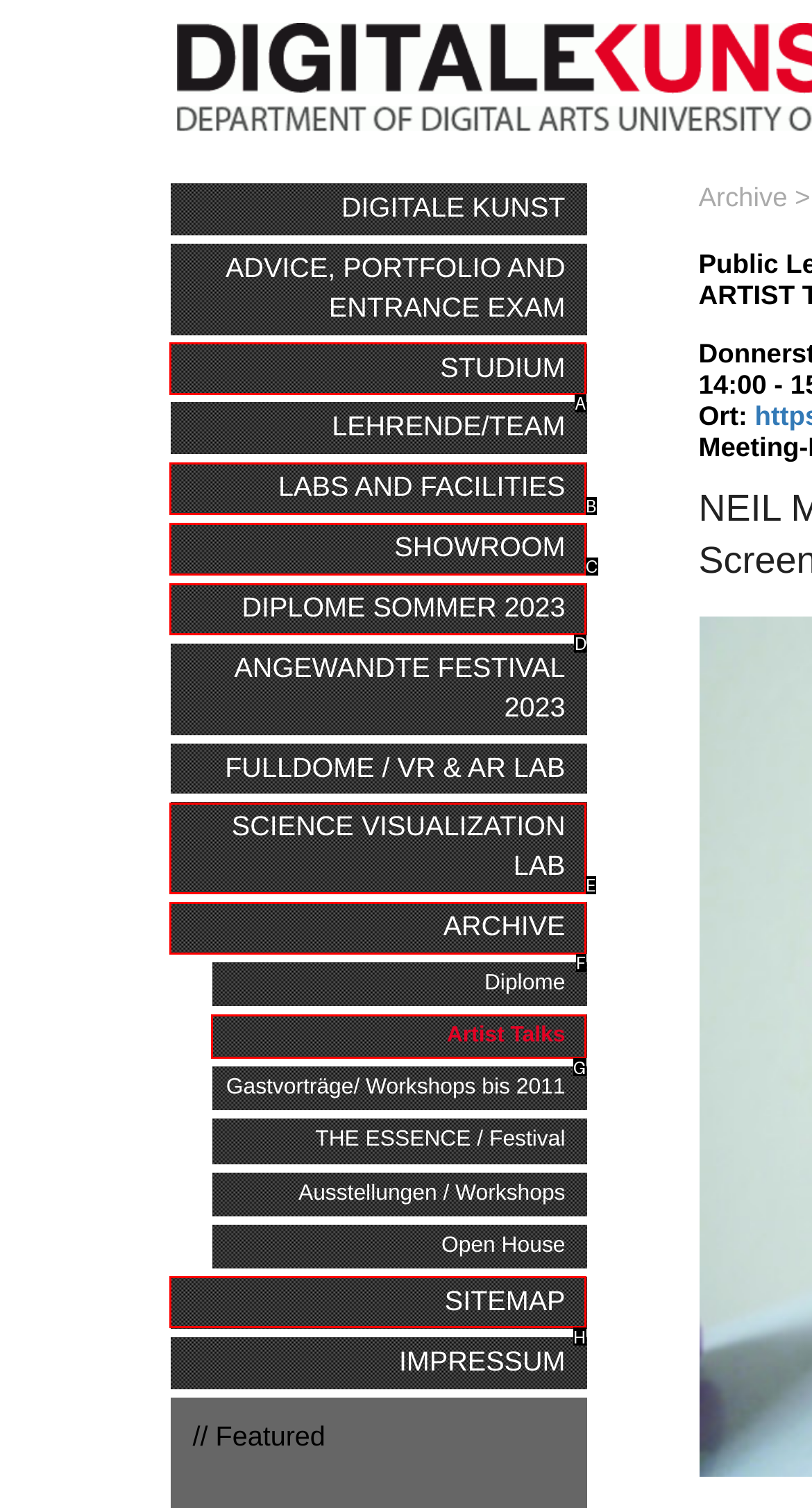Point out the HTML element I should click to achieve the following: view DIPLOME SOMMER 2023 Reply with the letter of the selected element.

D